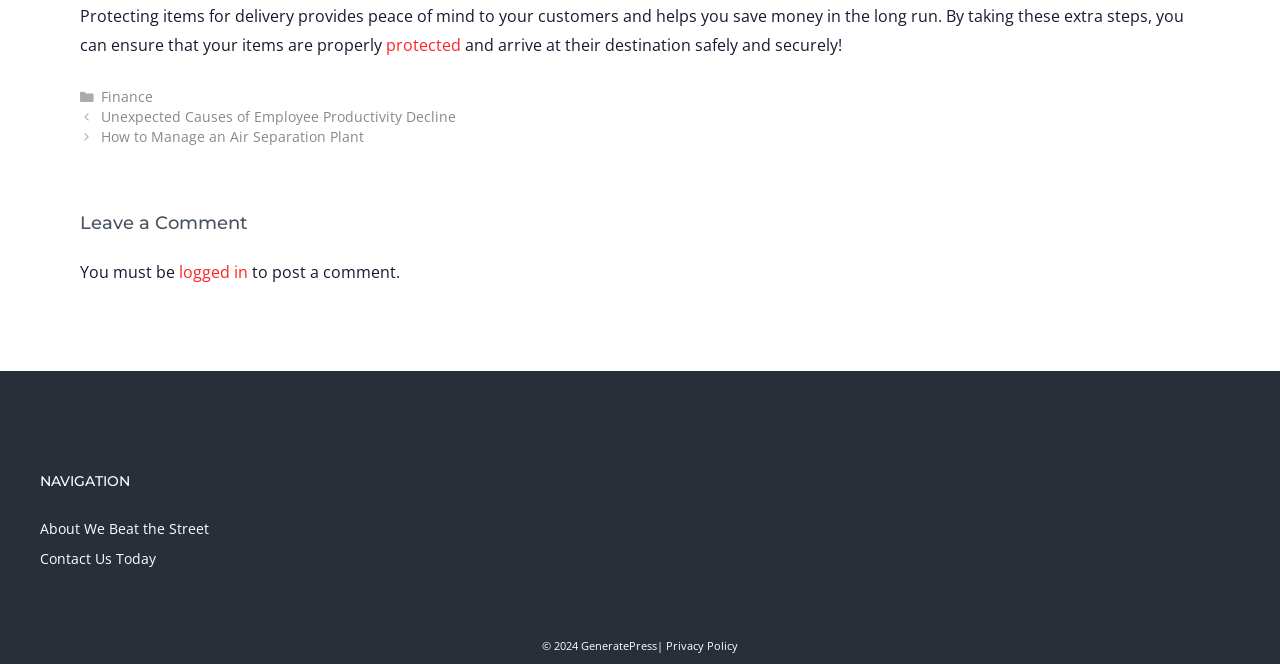Identify the bounding box coordinates of the clickable region to carry out the given instruction: "View 'Privacy Policy'".

[0.518, 0.961, 0.577, 0.983]